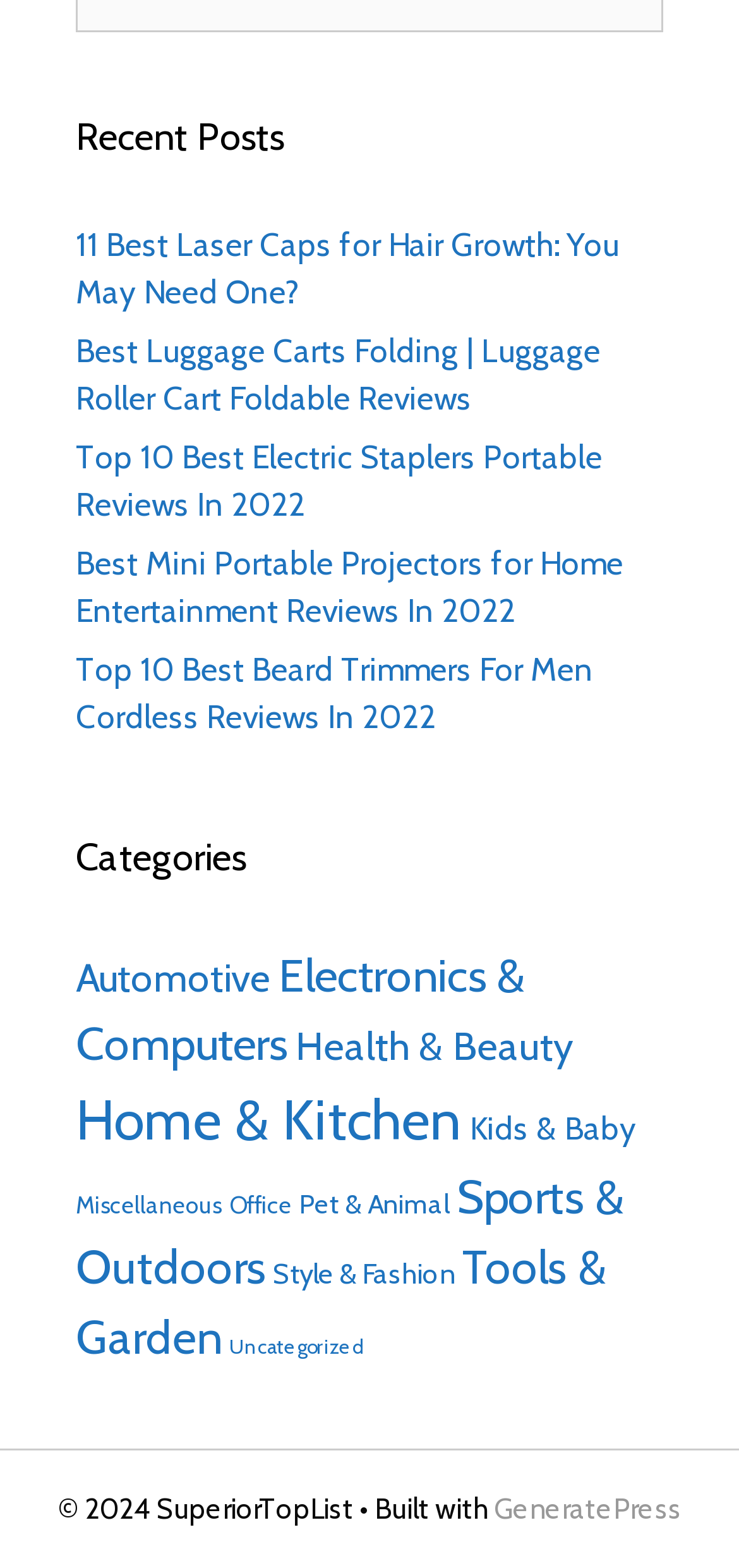Please answer the following question using a single word or phrase: 
What is the name of the latest article?

11 Best Laser Caps for Hair Growth